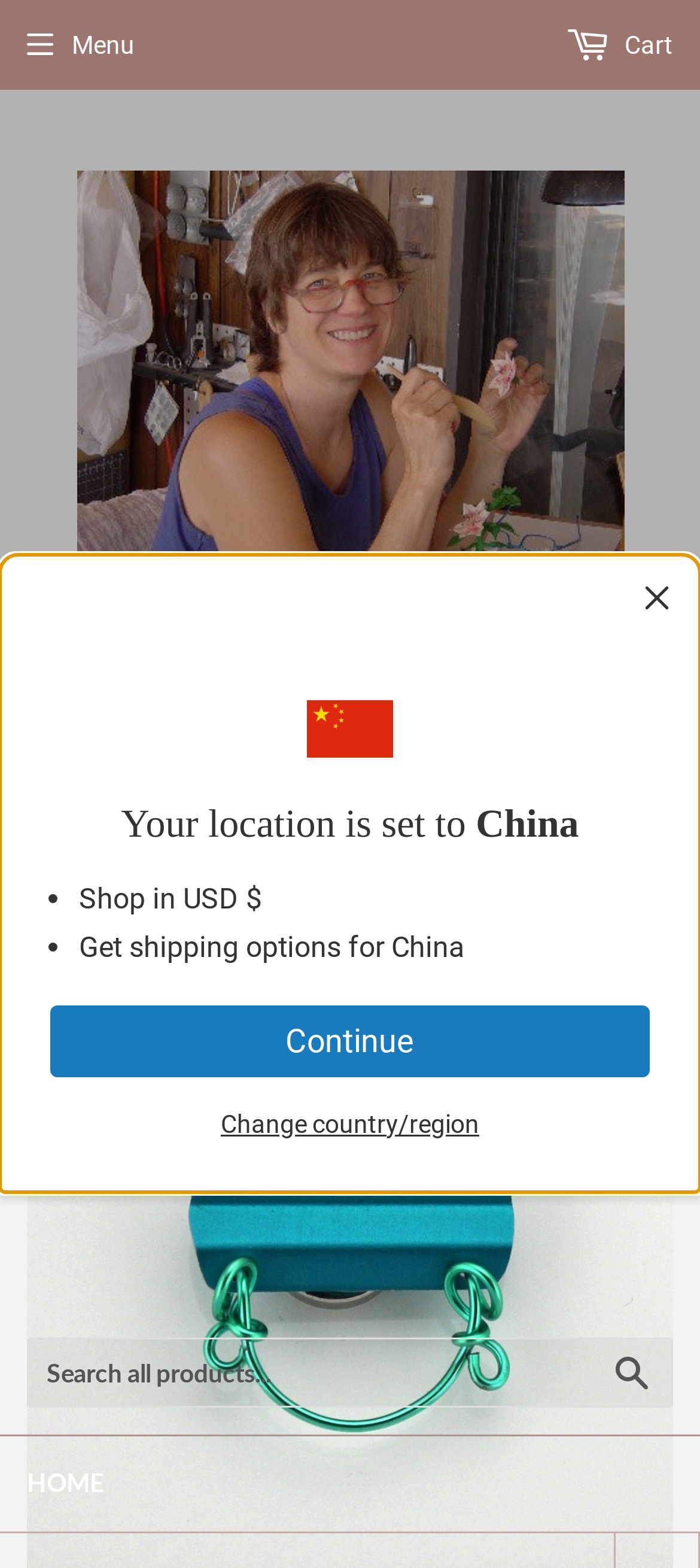Give a detailed overview of the webpage's appearance and contents.

This webpage is about a product, specifically a corrugated aluminum bar in anodized aluminum with a magnetic eyeglass holder. 

At the top of the page, there is a notification bar that spans the entire width, informing users that their location is set to China and providing options to shop in USD, get shipping options, and change the country or region. This bar contains a dismiss button on the right side.

Below the notification bar, there is a header section with a logo of Laura Wilson Gallery on the left side, which is an image linked to the gallery's page. 

On the top-right corner, there is a menu button and a cart link. 

The main content area has a search bar at the top, where users can search for products. The search bar is accompanied by a search button on the right side.

Below the search bar, there is a breadcrumb navigation section that shows the current page's location, with links to the home page and the product's category.

The product information is displayed prominently, with a title "Magnetic Eyeglass Holder in Turquoise" and a description that mentions the product's features, such as the hand-wrapped unique wire loop. 

At the bottom of the page, there is a link to the home page that spans the entire width.